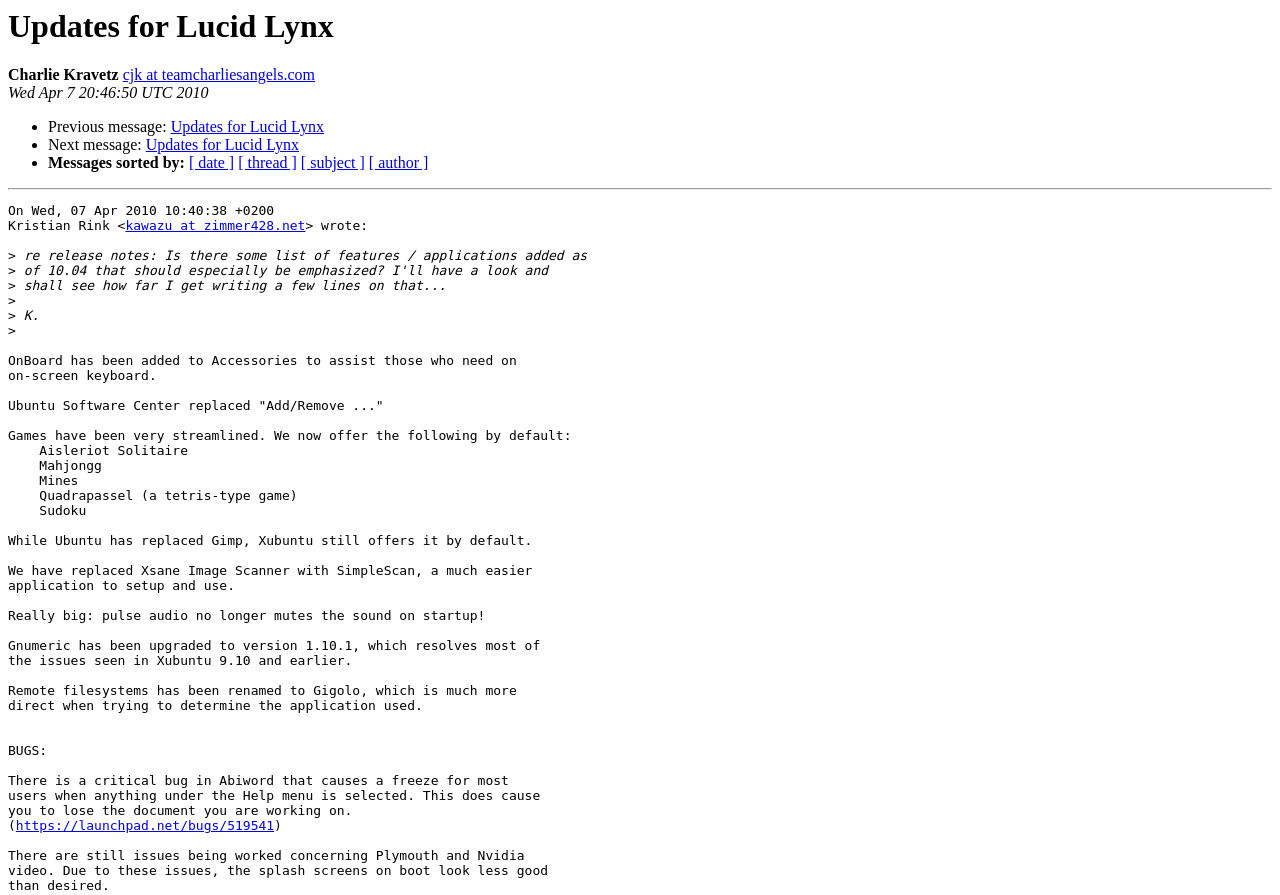Please identify the bounding box coordinates of the clickable area that will allow you to execute the instruction: "Visit homepage".

[0.096, 0.074, 0.246, 0.093]